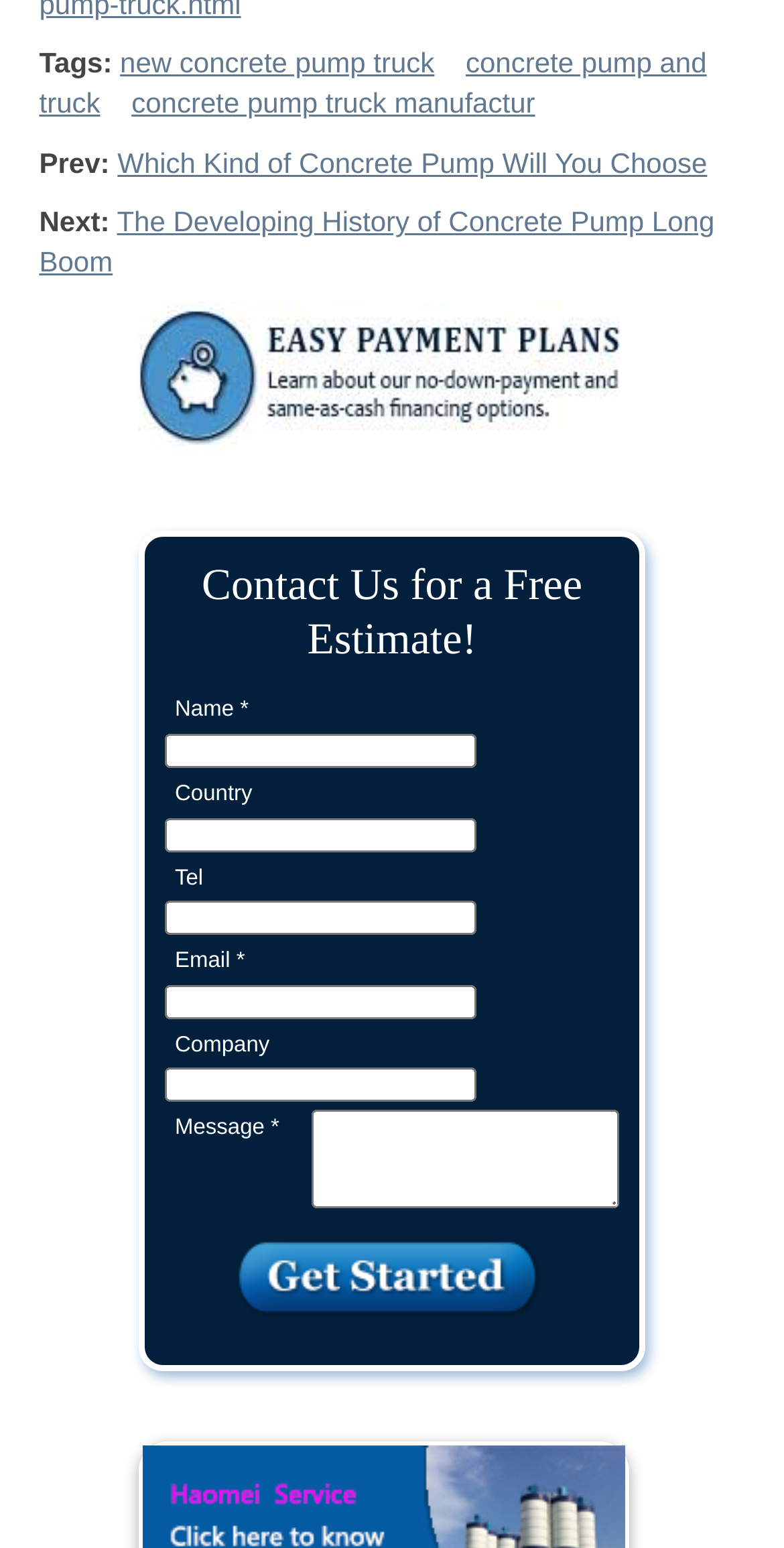Given the description of the UI element: "value="Submit"", predict the bounding box coordinates in the form of [left, top, right, bottom], with each value being a float between 0 and 1.

[0.303, 0.801, 0.692, 0.852]